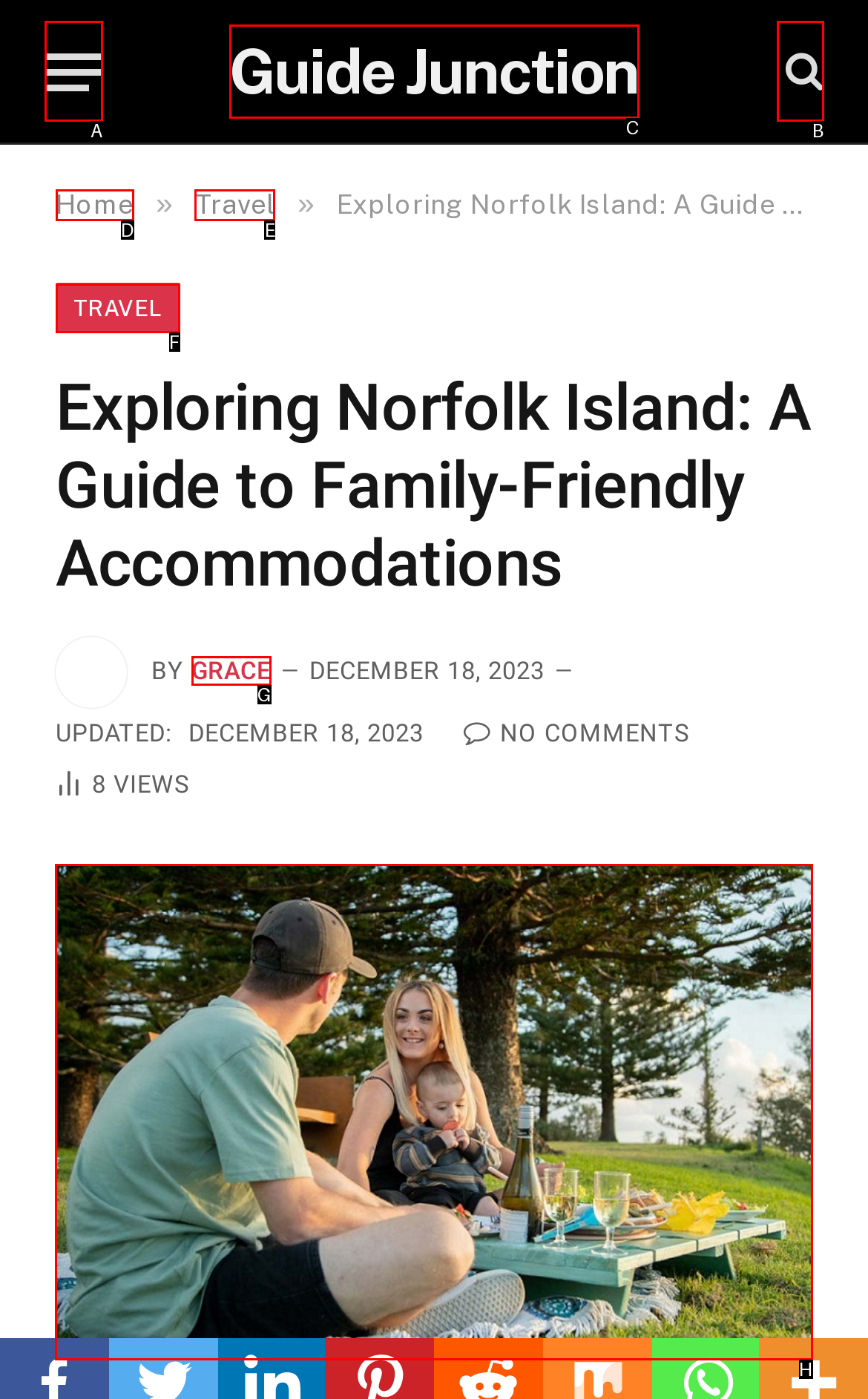Identify the appropriate choice to fulfill this task: Read the article Exploring Norfolk Island: A Guide to Family-Friendly Accommodations
Respond with the letter corresponding to the correct option.

H